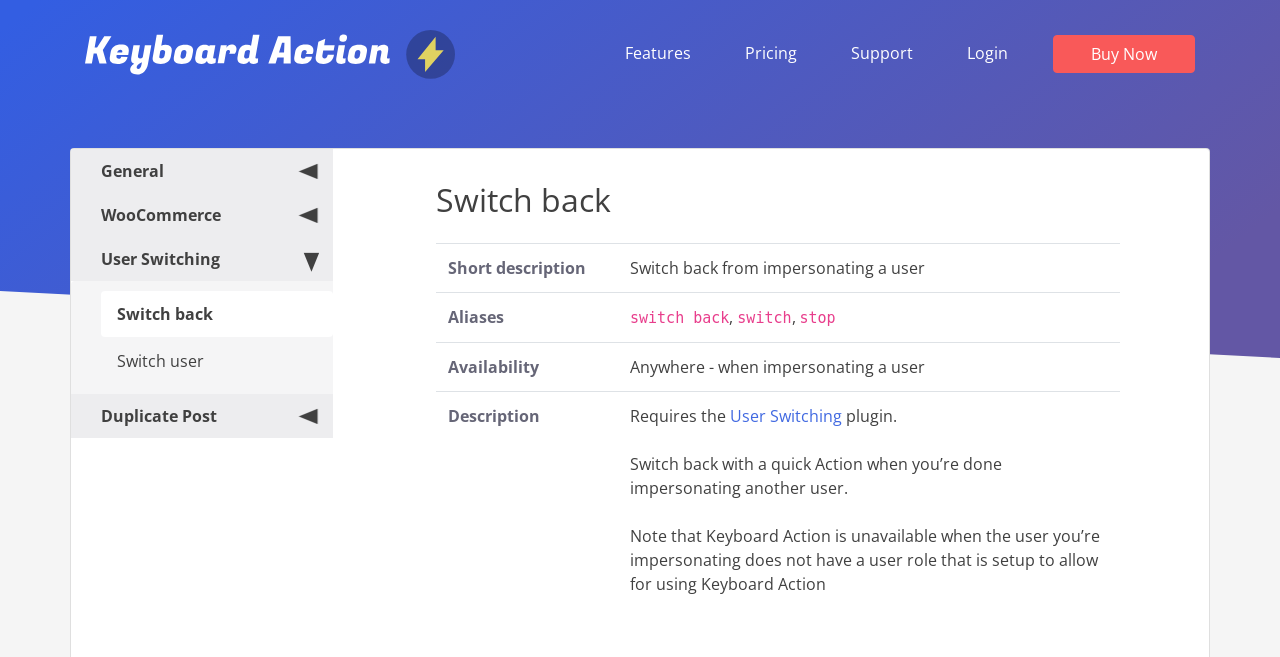What is the limitation of the Keyboard Action?
Provide a one-word or short-phrase answer based on the image.

Unavailable for certain user roles